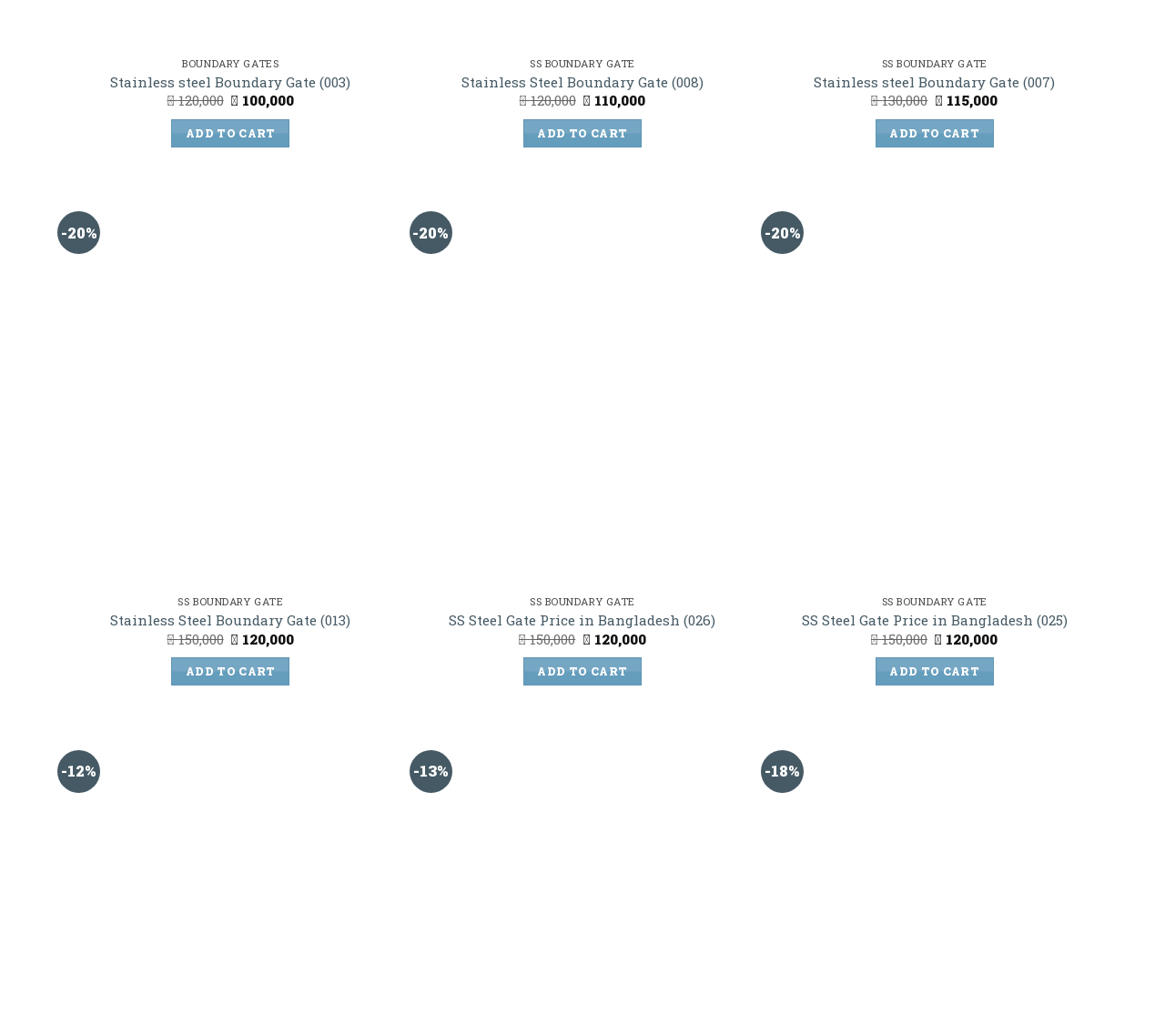Use a single word or phrase to answer the question: What is the function of the 'QUICK VIEW' link?

To quickly view a product